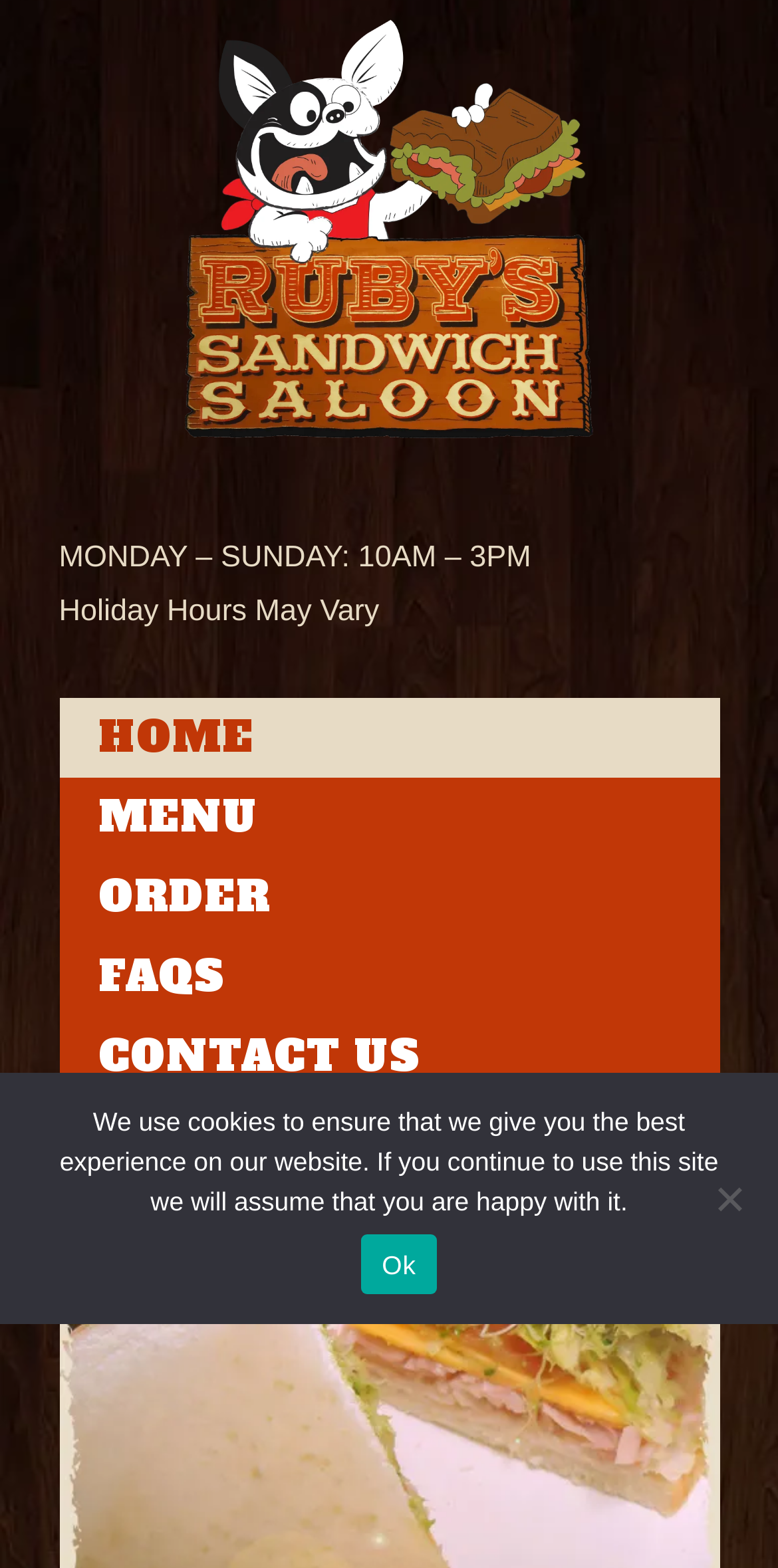Find the bounding box coordinates for the HTML element specified by: "Contact Us".

[0.076, 0.648, 0.924, 0.699]